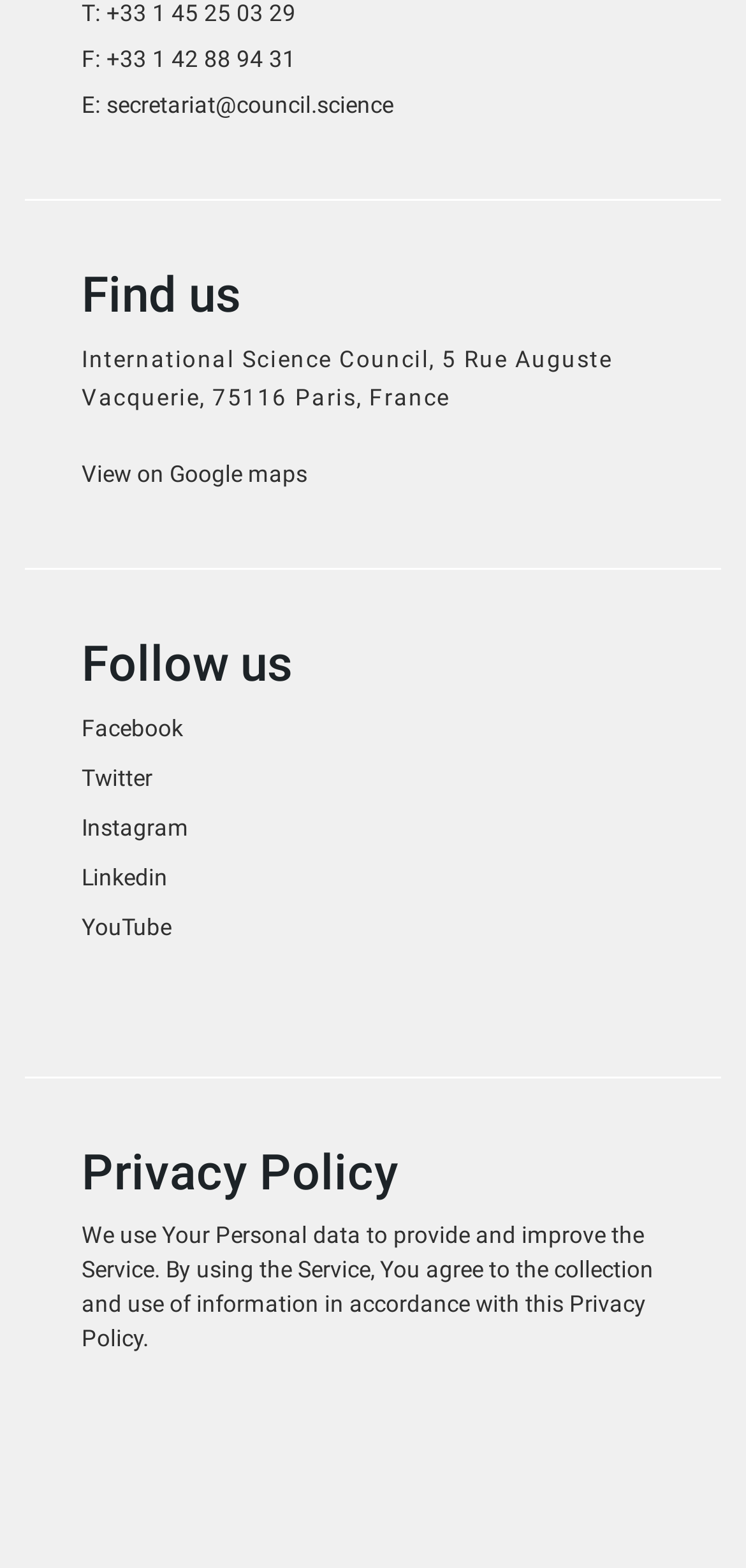Determine the bounding box coordinates of the section I need to click to execute the following instruction: "Follow on Facebook". Provide the coordinates as four float numbers between 0 and 1, i.e., [left, top, right, bottom].

[0.11, 0.456, 0.246, 0.473]